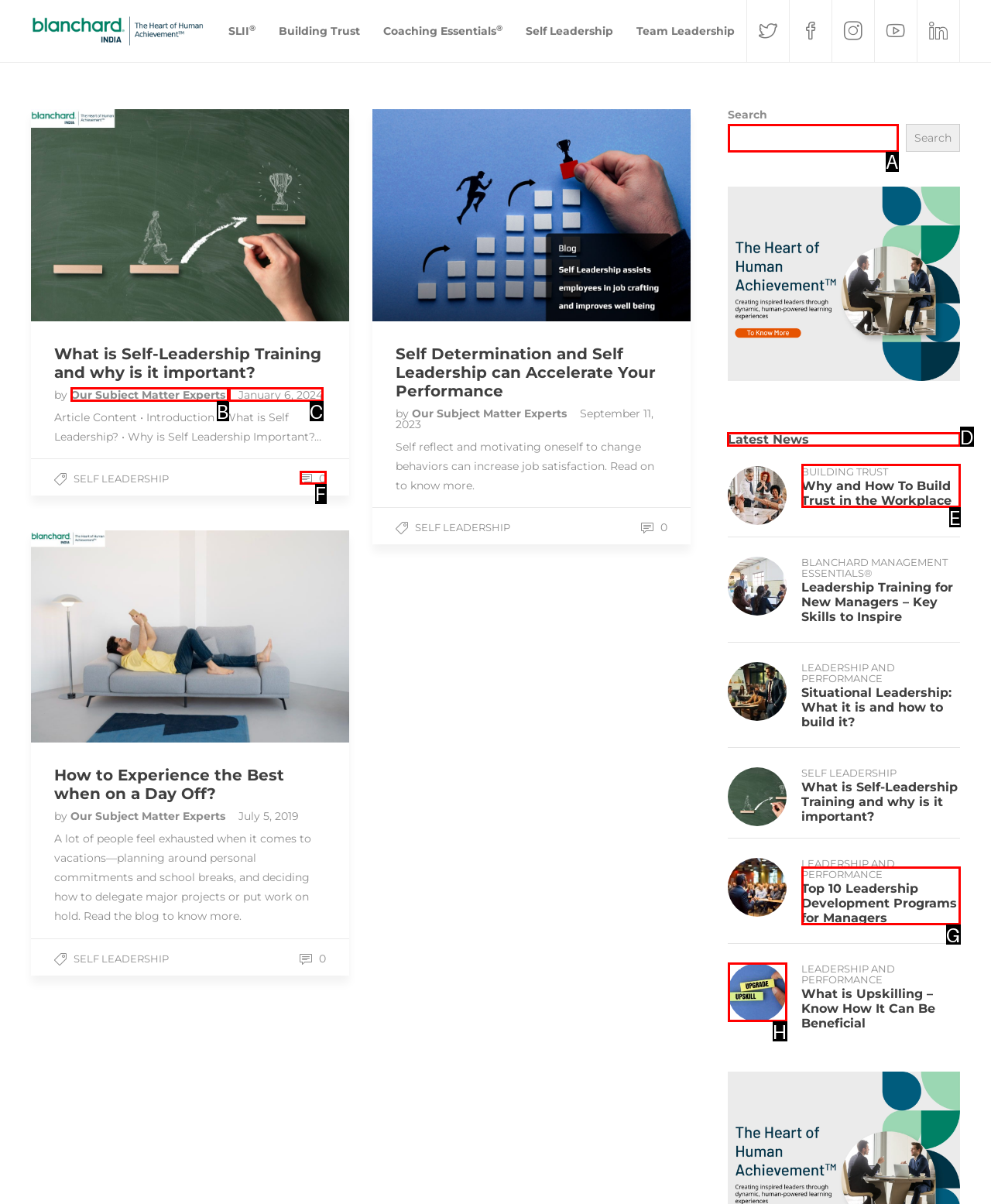Pick the right letter to click to achieve the task: View the latest news
Answer with the letter of the correct option directly.

D